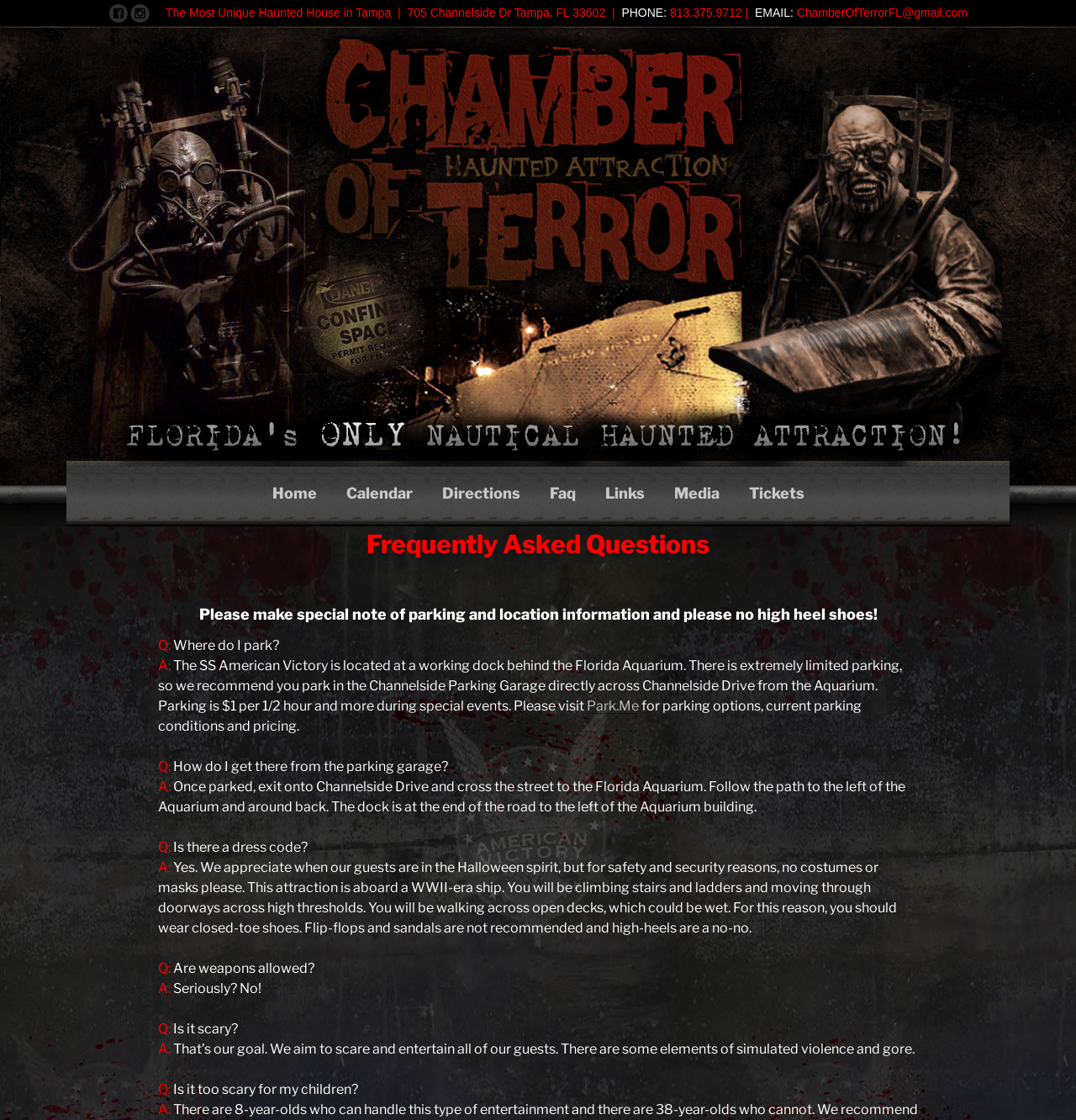Respond with a single word or phrase to the following question: Where is the parking garage located?

Across Channelside Drive from the Aquarium